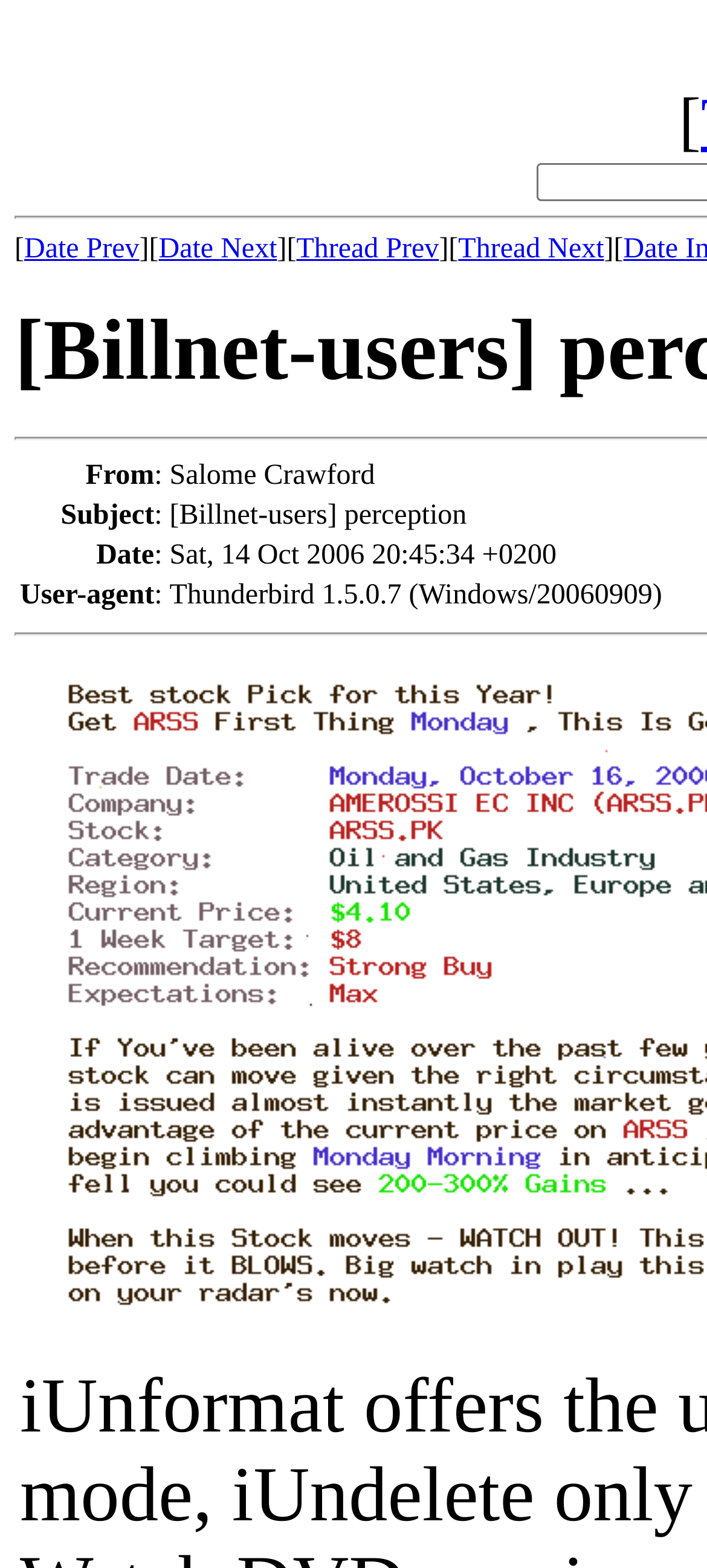Determine the bounding box coordinates of the UI element that matches the following description: "Date Prev". The coordinates should be four float numbers between 0 and 1 in the format [left, top, right, bottom].

[0.034, 0.149, 0.197, 0.169]